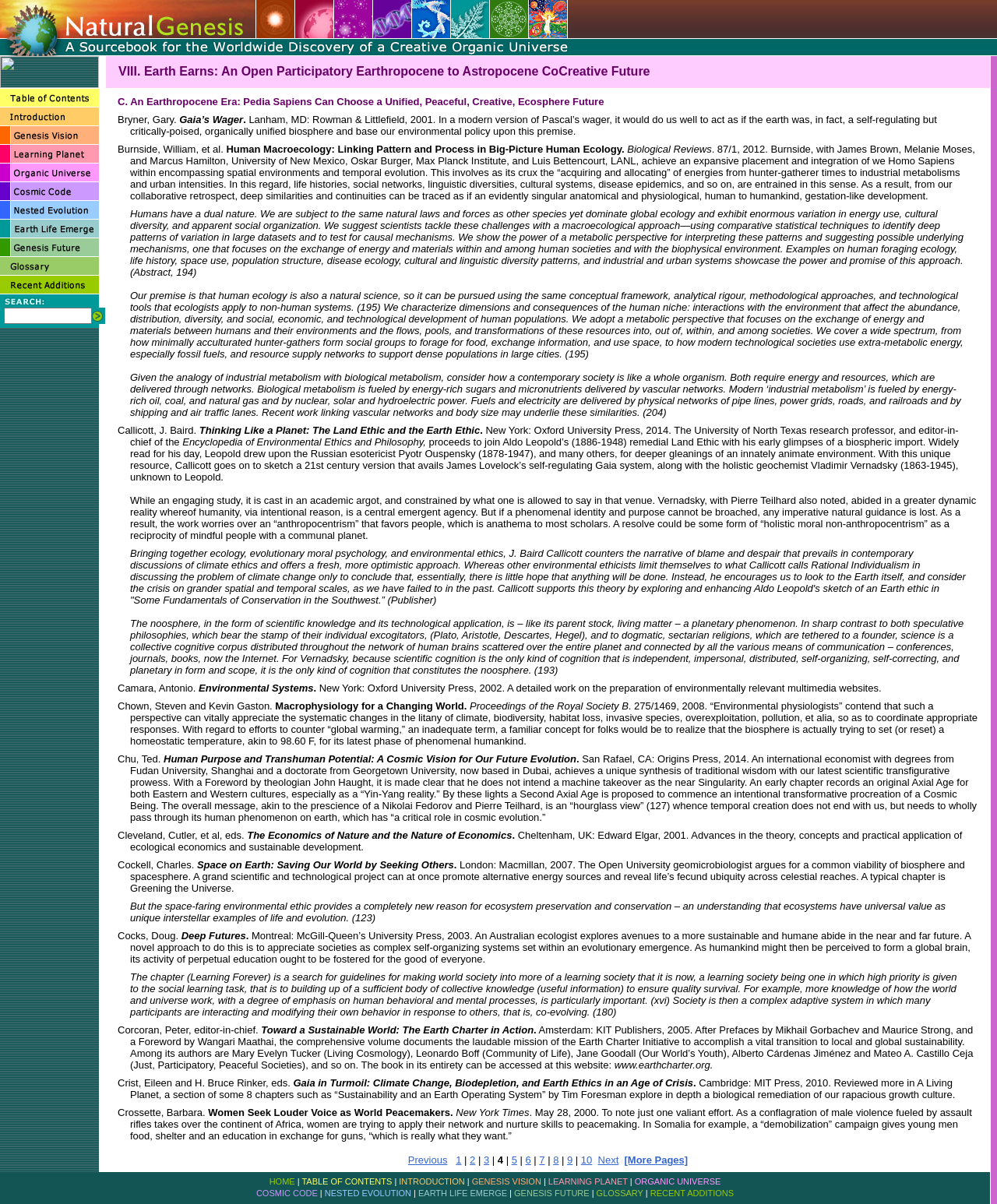Please find the bounding box coordinates for the clickable element needed to perform this instruction: "Read the introduction".

[0.0, 0.096, 0.099, 0.107]